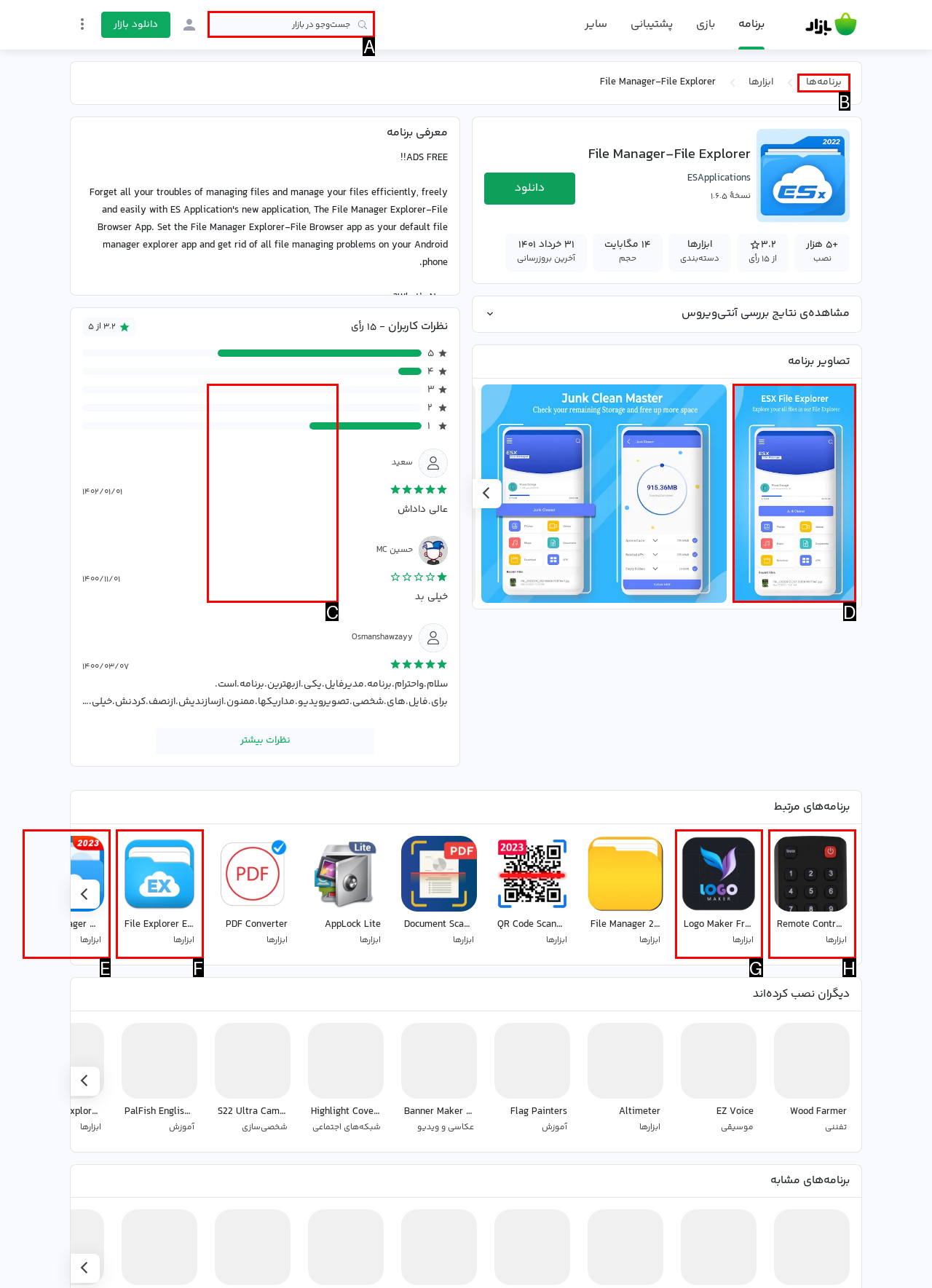Choose the HTML element to click for this instruction: Search in the market Answer with the letter of the correct choice from the given options.

A